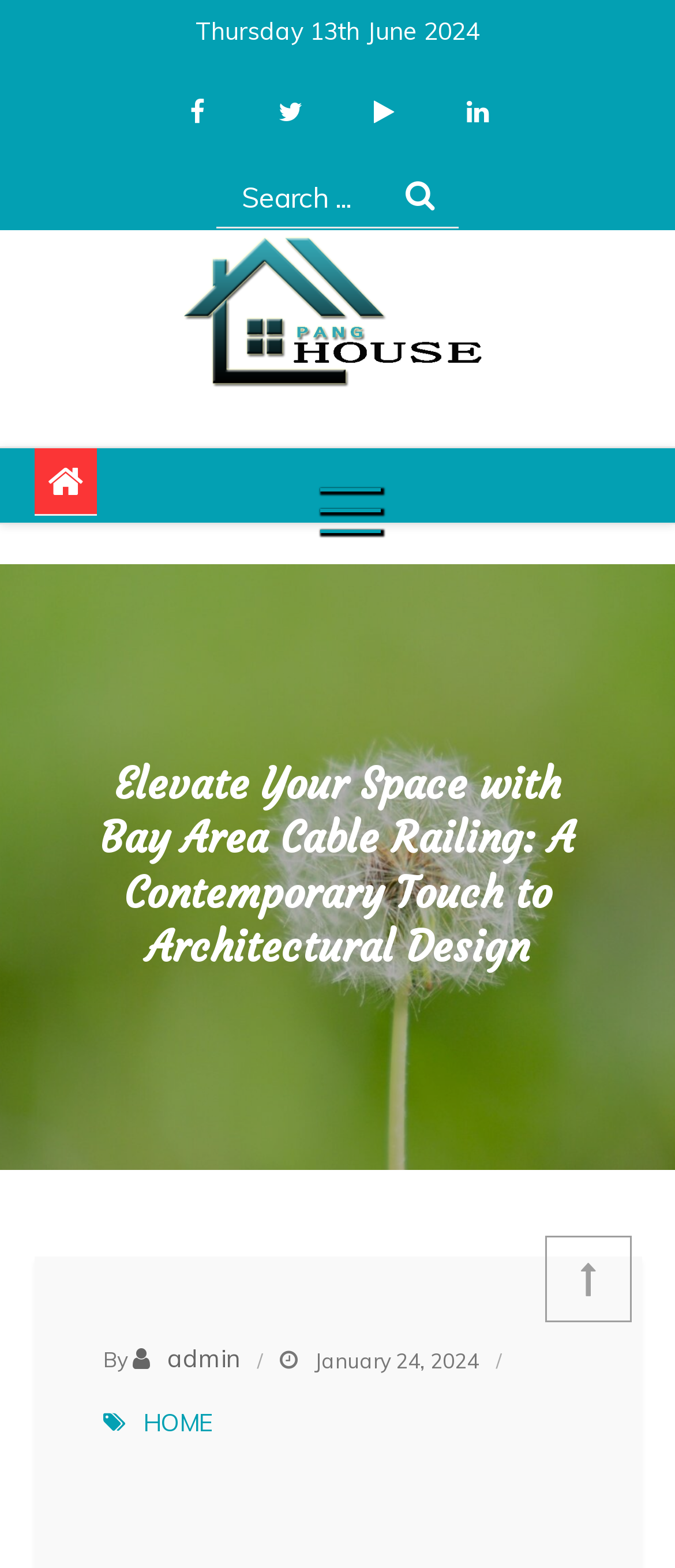Determine the bounding box coordinates of the UI element described below. Use the format (top-left x, top-left y, bottom-right x, bottom-right y) with floating point numbers between 0 and 1: parent_node: Search for: value="Search"

[0.565, 0.1, 0.68, 0.15]